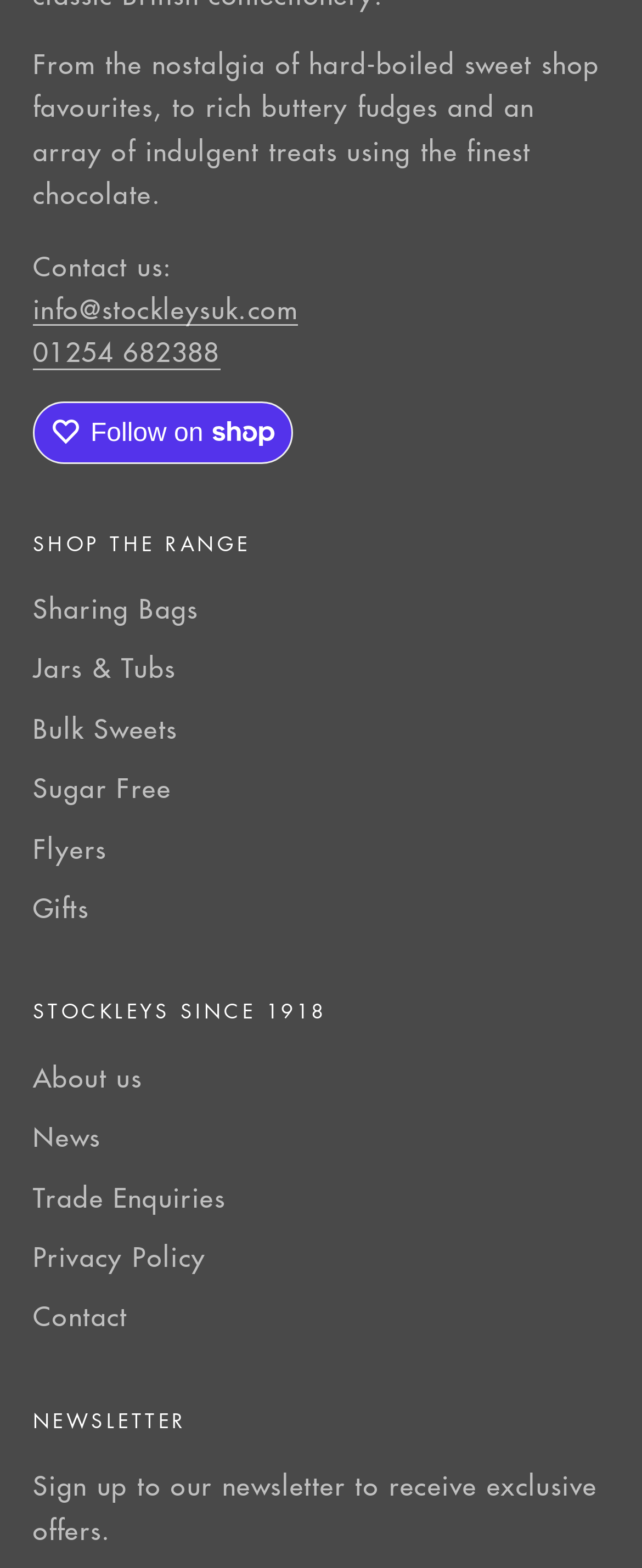What is the company's email address?
Please provide a single word or phrase as the answer based on the screenshot.

info@stockleysuk.com